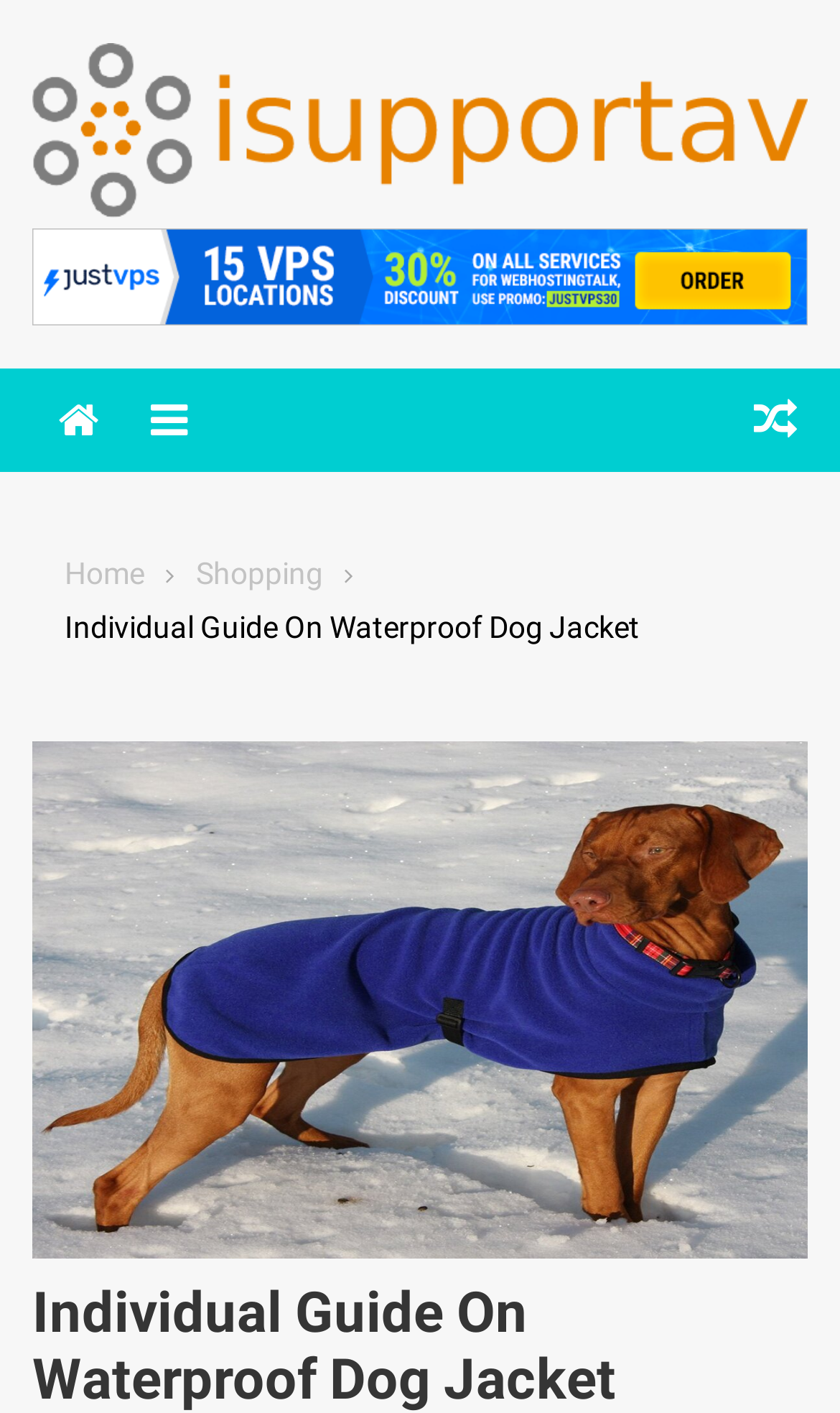Respond with a single word or phrase:
What is the icon on the top right corner?

uf074